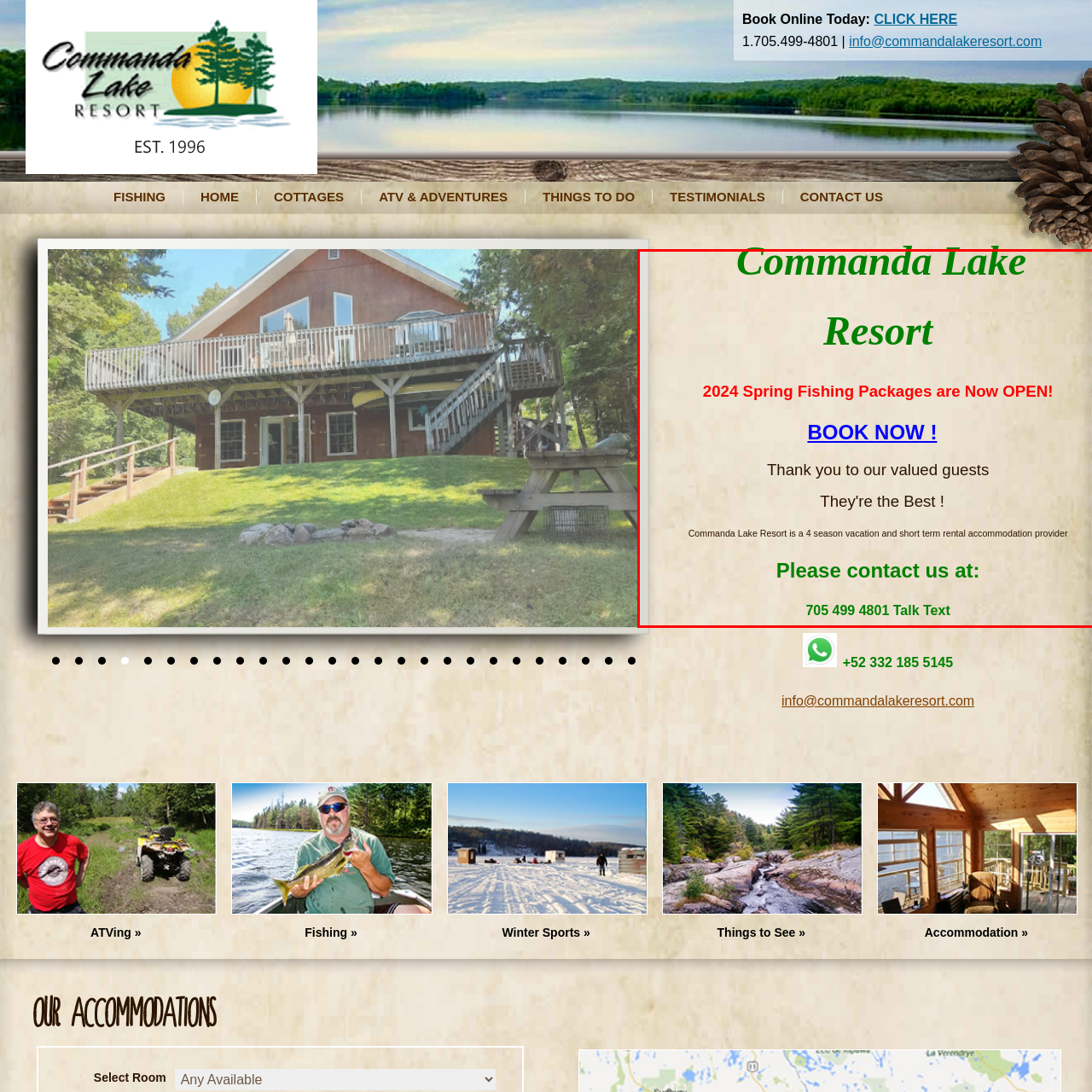Describe in detail the visual content enclosed by the red bounding box.

The image displays the promotional content for Commanda Lake Resort, emphasizing their newly available 2024 Spring Fishing Packages. The resort's name is prominently featured at the top in an elegant green font, capturing attention immediately. Below it, a bright red announcement reads, "2024 Spring Fishing Packages are Now OPEN!" encouraging guests to take advantage of these offers. 

A blue call-to-action button, labeled "BOOK NOW!", is included to prompt immediate reservations. Accompanying this is a heartfelt message thanking valued guests, highlighting their importance to the resort. Additional context mentions that Commanda Lake Resort caters to all seasons, providing short-term rental accommodations and inviting guests to connect via their contact information at the bottom of the image, which includes a phone number for inquiries. This visually appealing layout effectively communicates key offerings while creating a welcoming atmosphere for potential visitors.